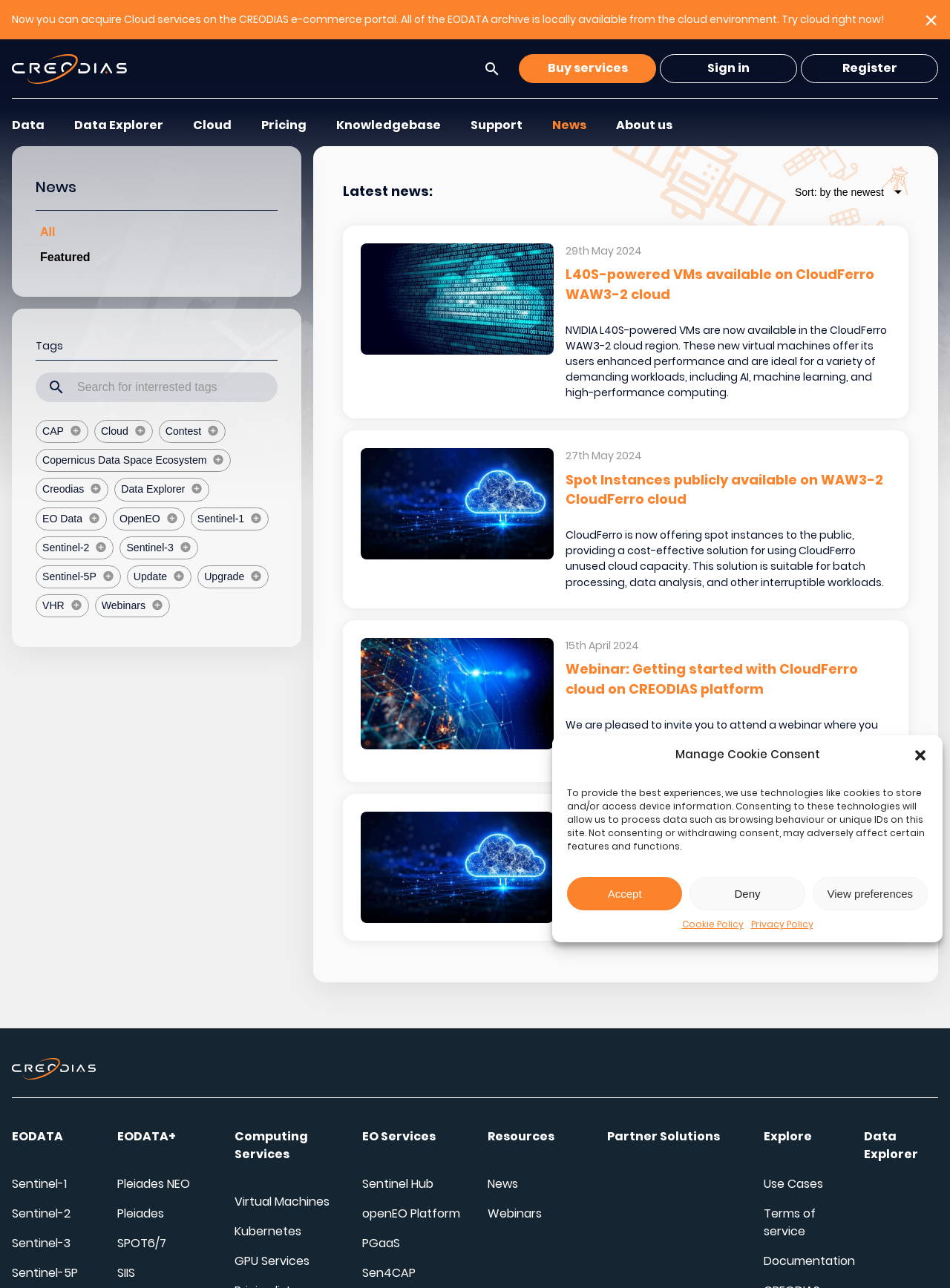What is the name of the logo displayed on the top left corner of the webpage?
Using the information from the image, give a concise answer in one word or a short phrase.

Creodias logo